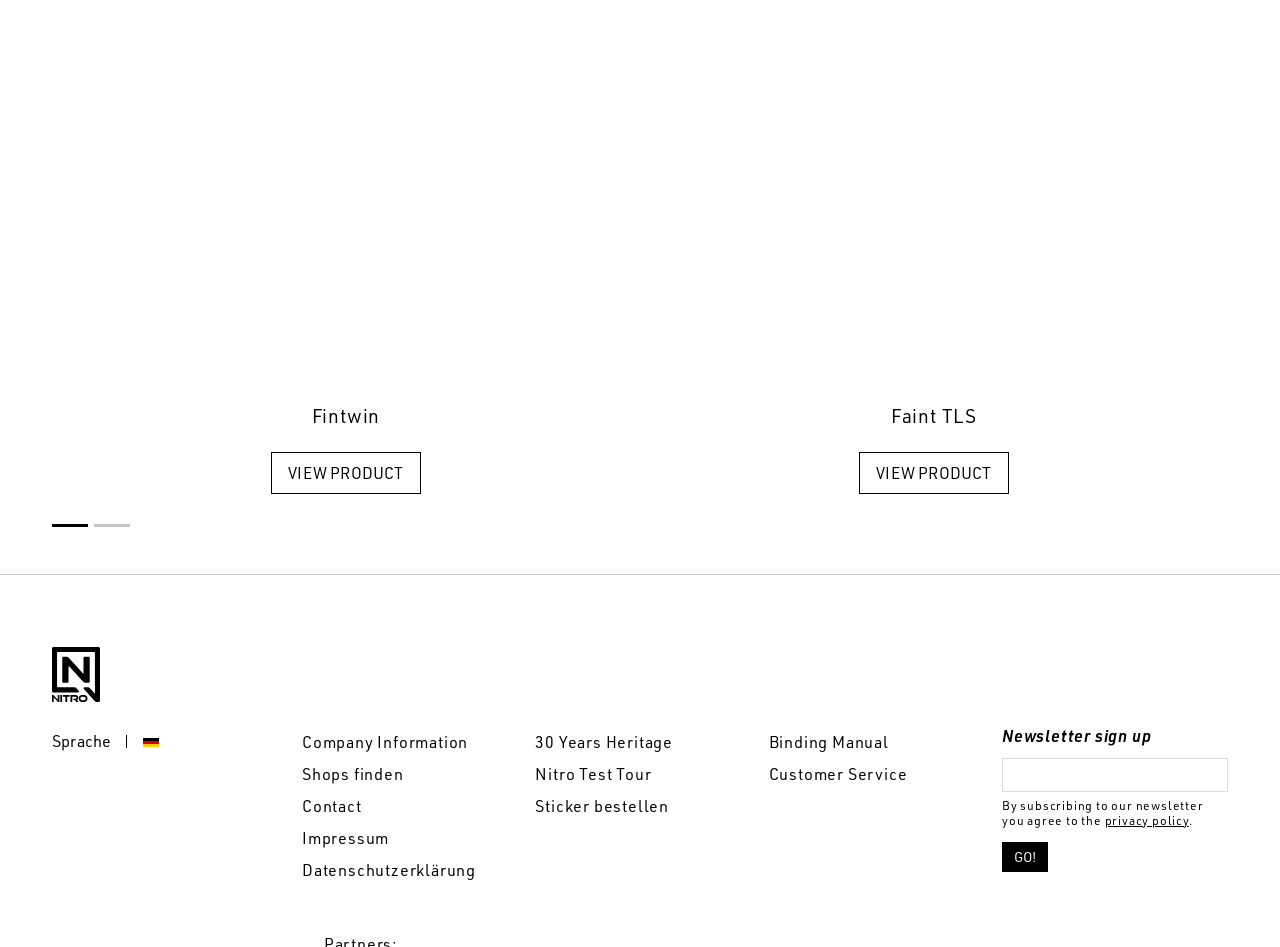What is the purpose of the newsletter sign up section?
Based on the visual content, answer with a single word or a brief phrase.

To subscribe to the newsletter